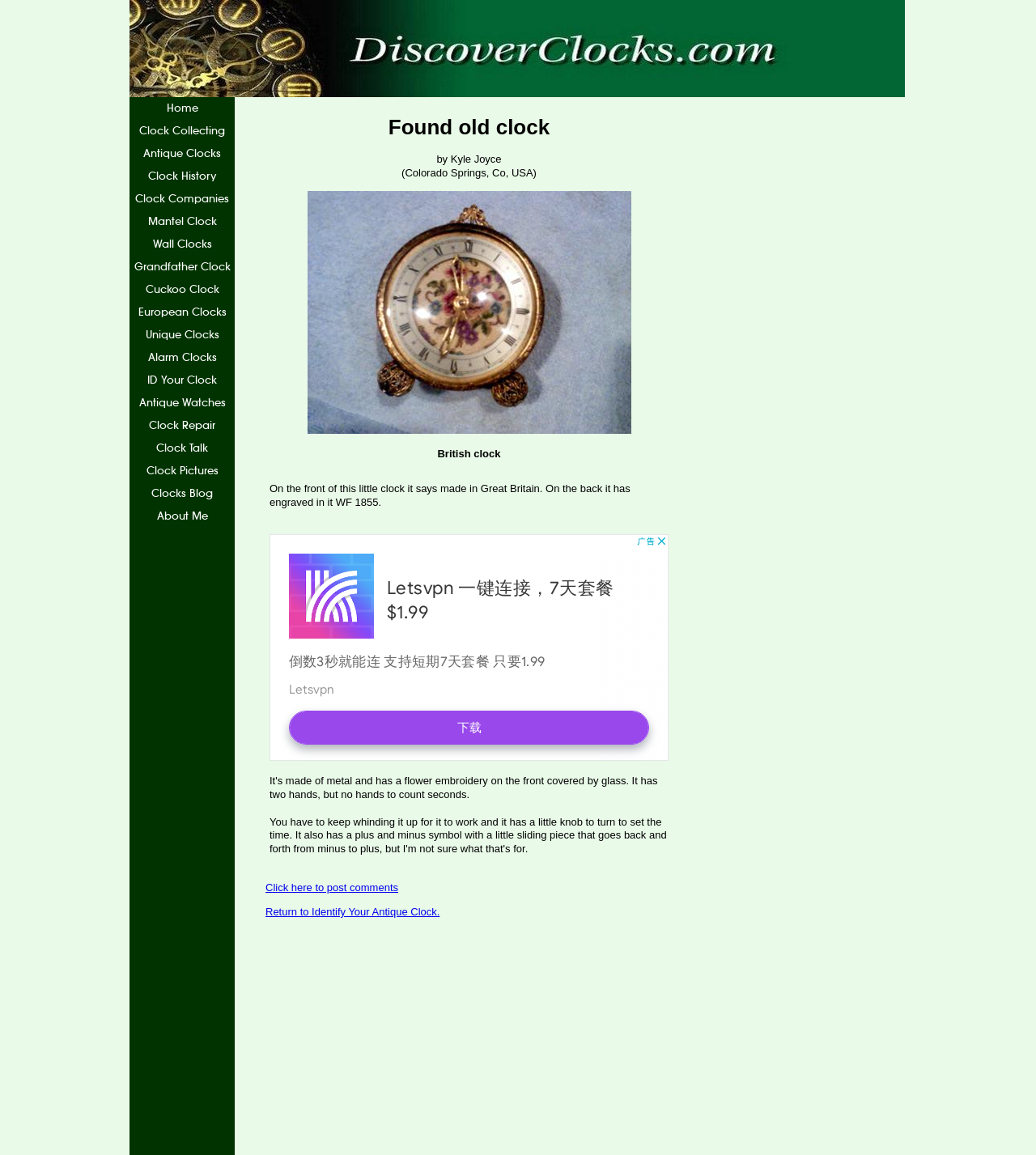Based on what you see in the screenshot, provide a thorough answer to this question: What can you do with the link at the bottom?

The link 'Click here to post comments' at the bottom of the page allows users to post comments, indicating that the link is for commenting purposes.